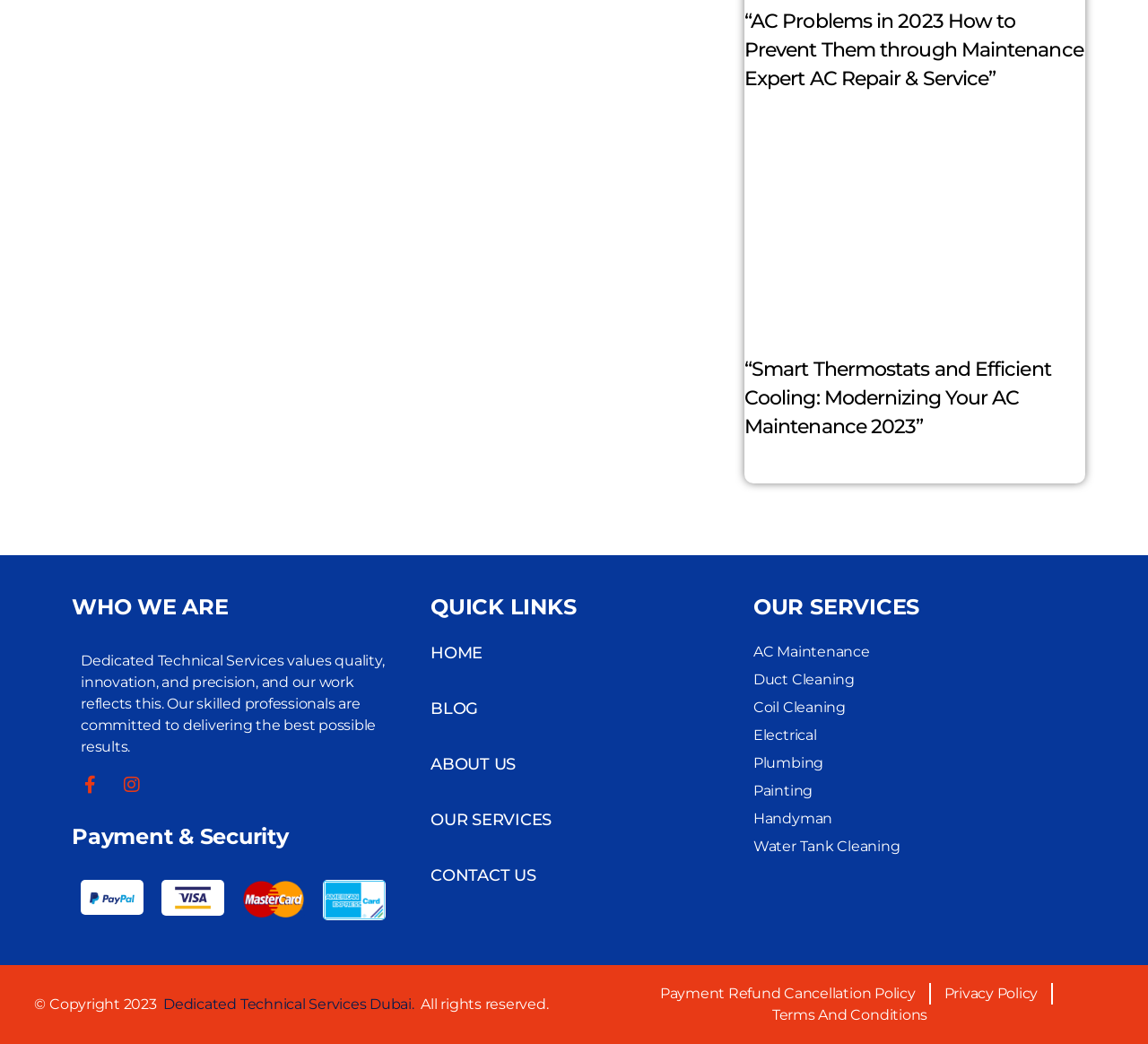Please pinpoint the bounding box coordinates for the region I should click to adhere to this instruction: "Explore the blog".

[0.375, 0.668, 0.481, 0.691]